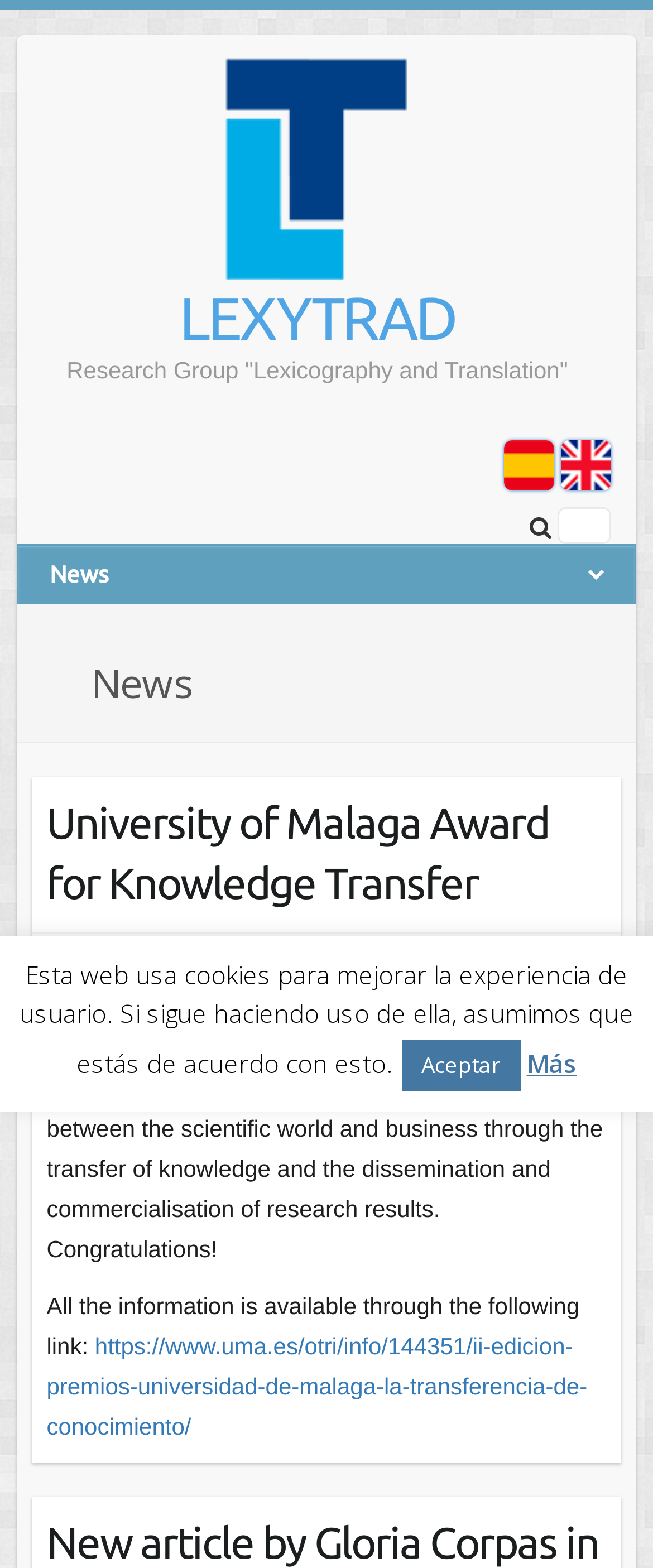Indicate the bounding box coordinates of the element that needs to be clicked to satisfy the following instruction: "Search for something". The coordinates should be four float numbers between 0 and 1, i.e., [left, top, right, bottom].

[0.854, 0.323, 0.937, 0.347]